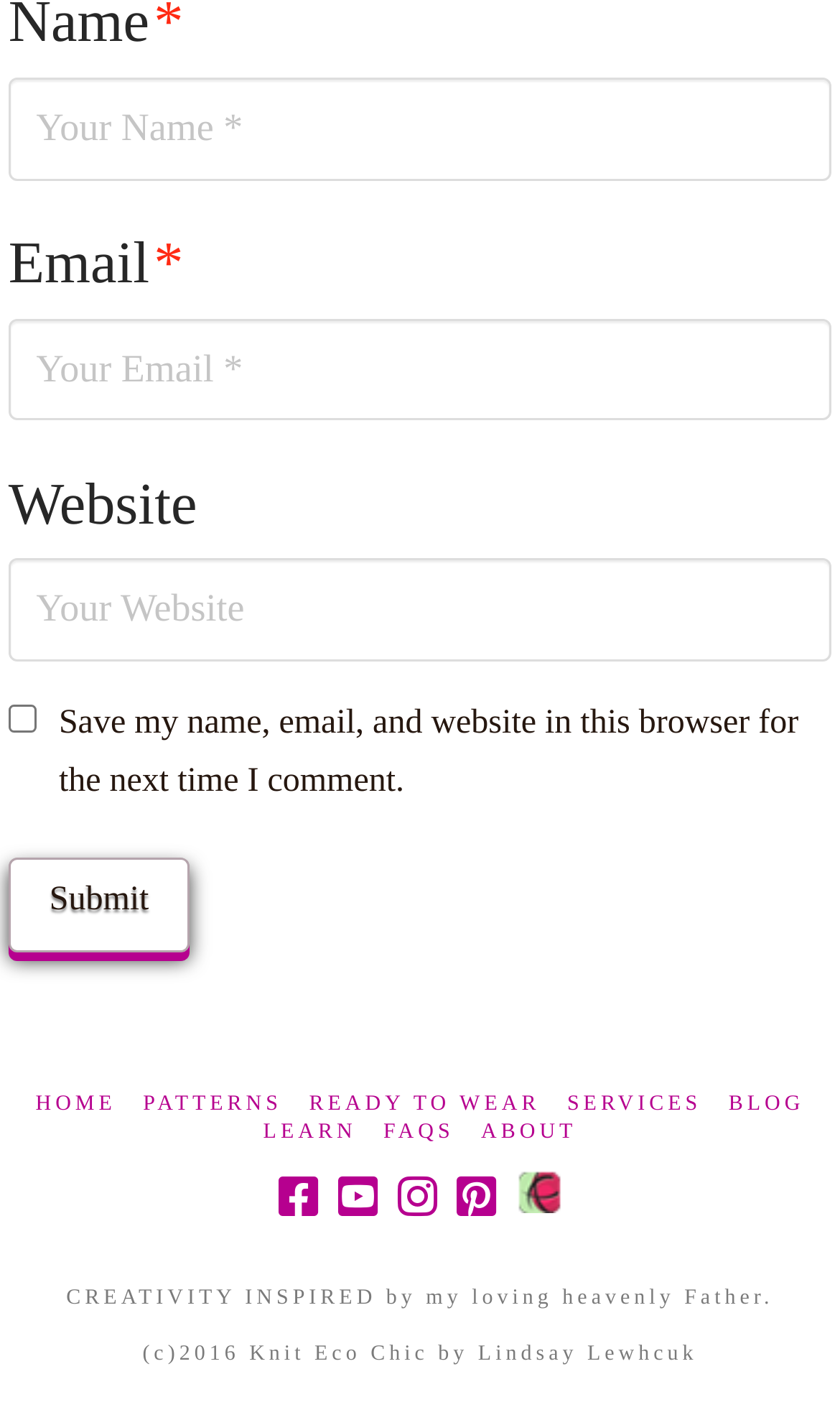Determine the bounding box coordinates of the region that needs to be clicked to achieve the task: "Enter your name".

[0.01, 0.055, 0.99, 0.127]